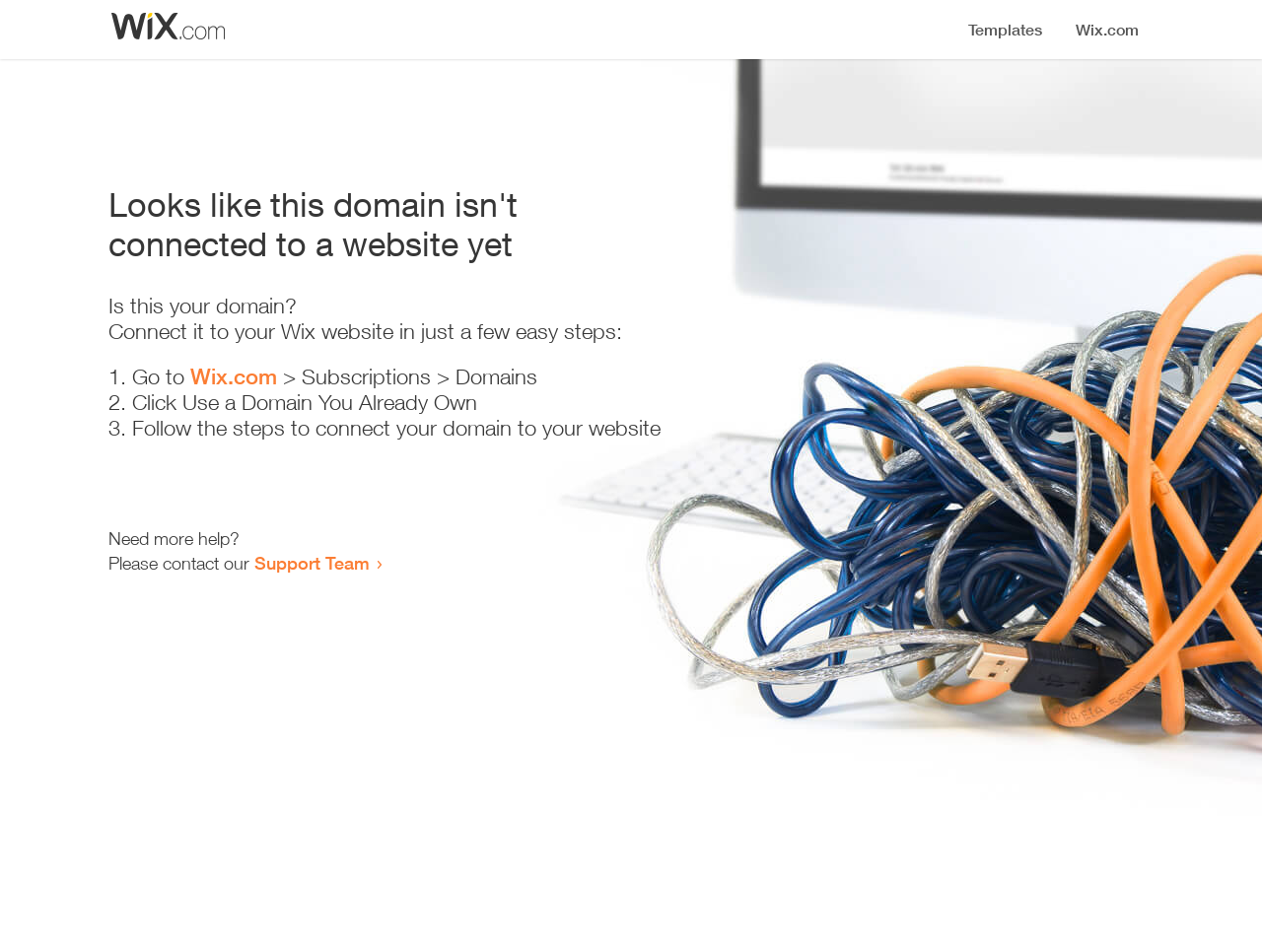What is the recommended action in step 1?
Please provide a comprehensive answer to the question based on the webpage screenshot.

According to the webpage, the first step to connect the domain is to 'Go to Wix.com', as stated in the text '1. Go to Wix.com > Subscriptions > Domains'.